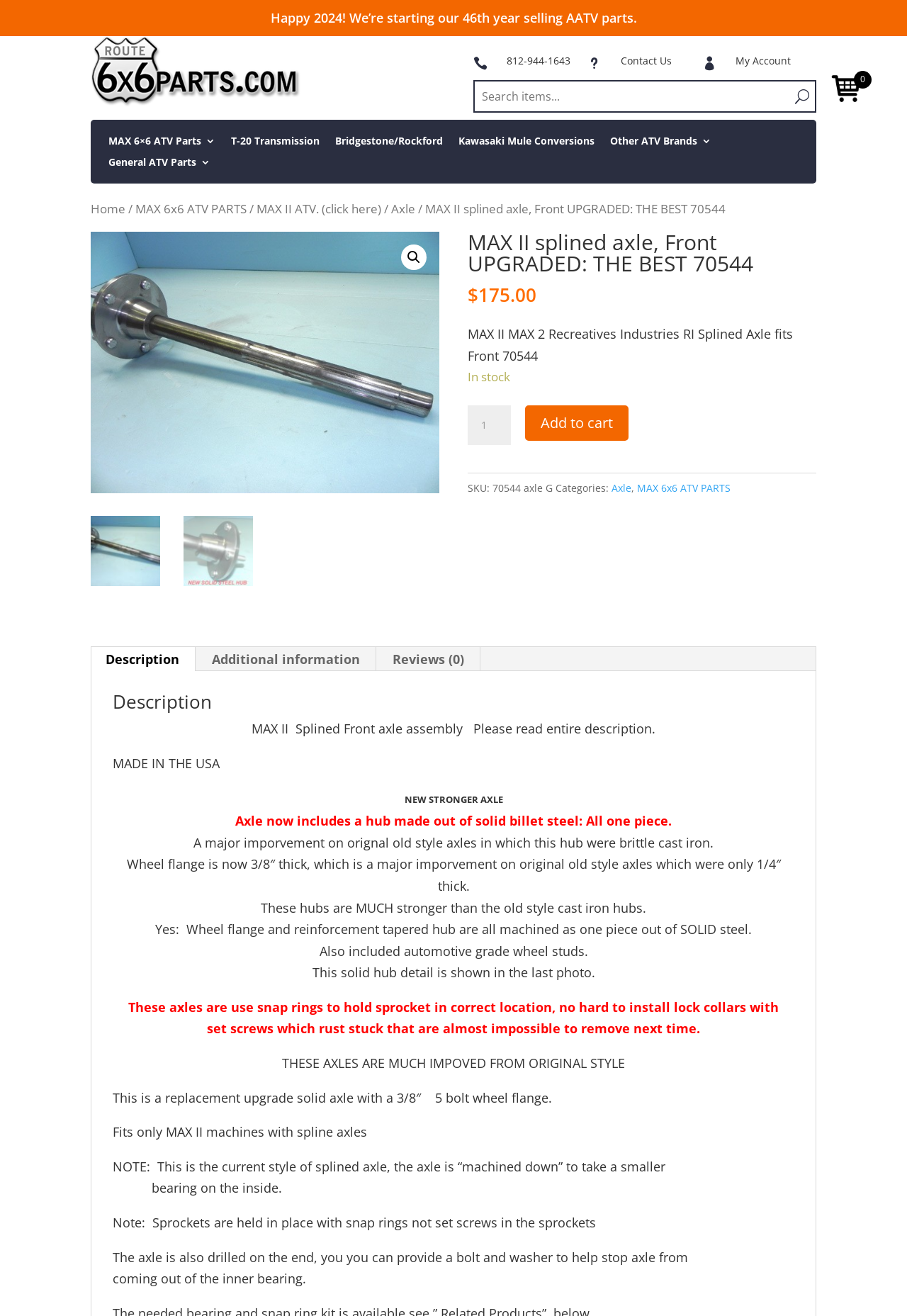Based on the image, please elaborate on the answer to the following question:
How thick is the wheel flange?

The product description states that the wheel flange is now 3/8 inch thick, which is an improvement over the original old style axles which were only 1/4 inch thick.